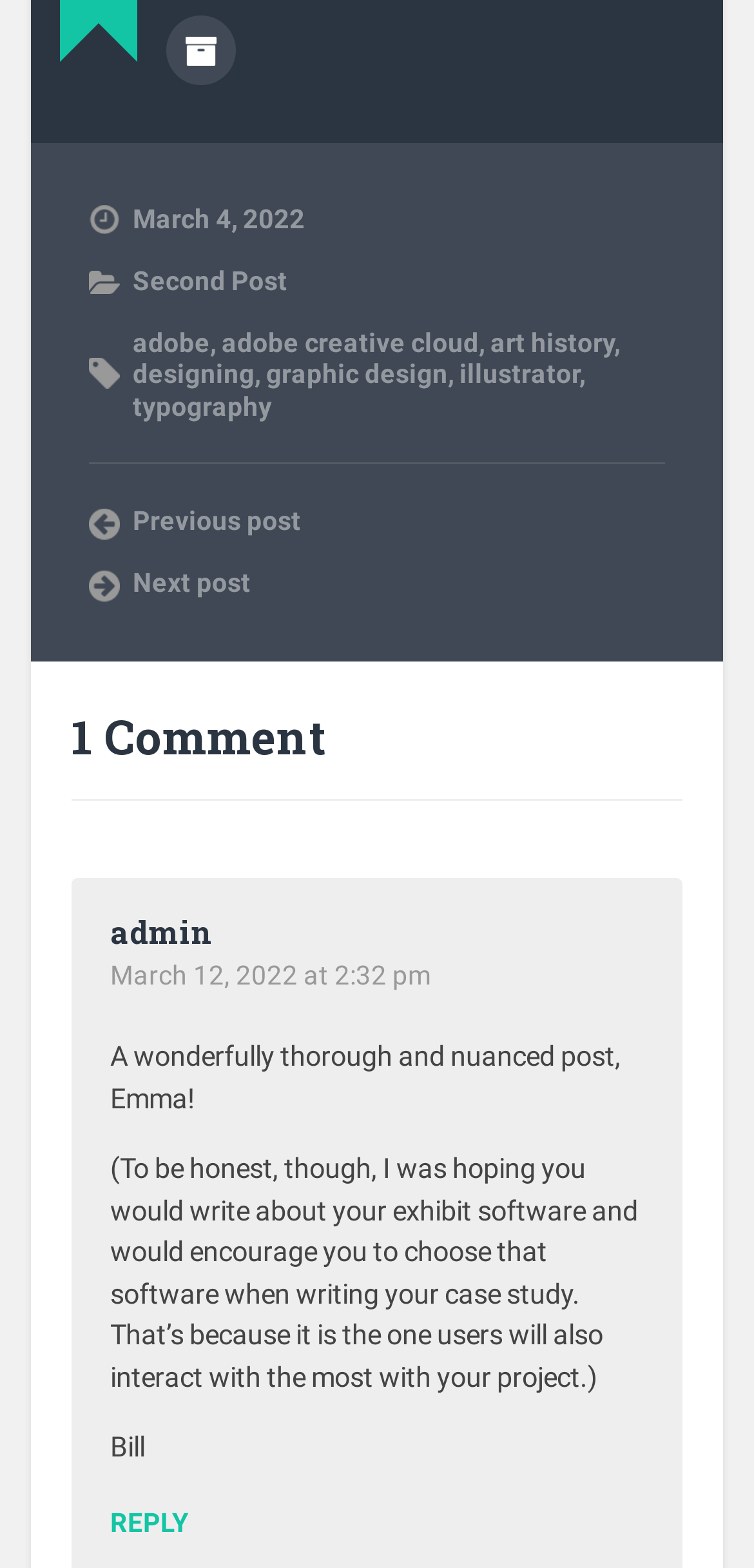Can you find the bounding box coordinates for the element that needs to be clicked to execute this instruction: "View previous post"? The coordinates should be given as four float numbers between 0 and 1, i.e., [left, top, right, bottom].

[0.117, 0.321, 0.883, 0.345]